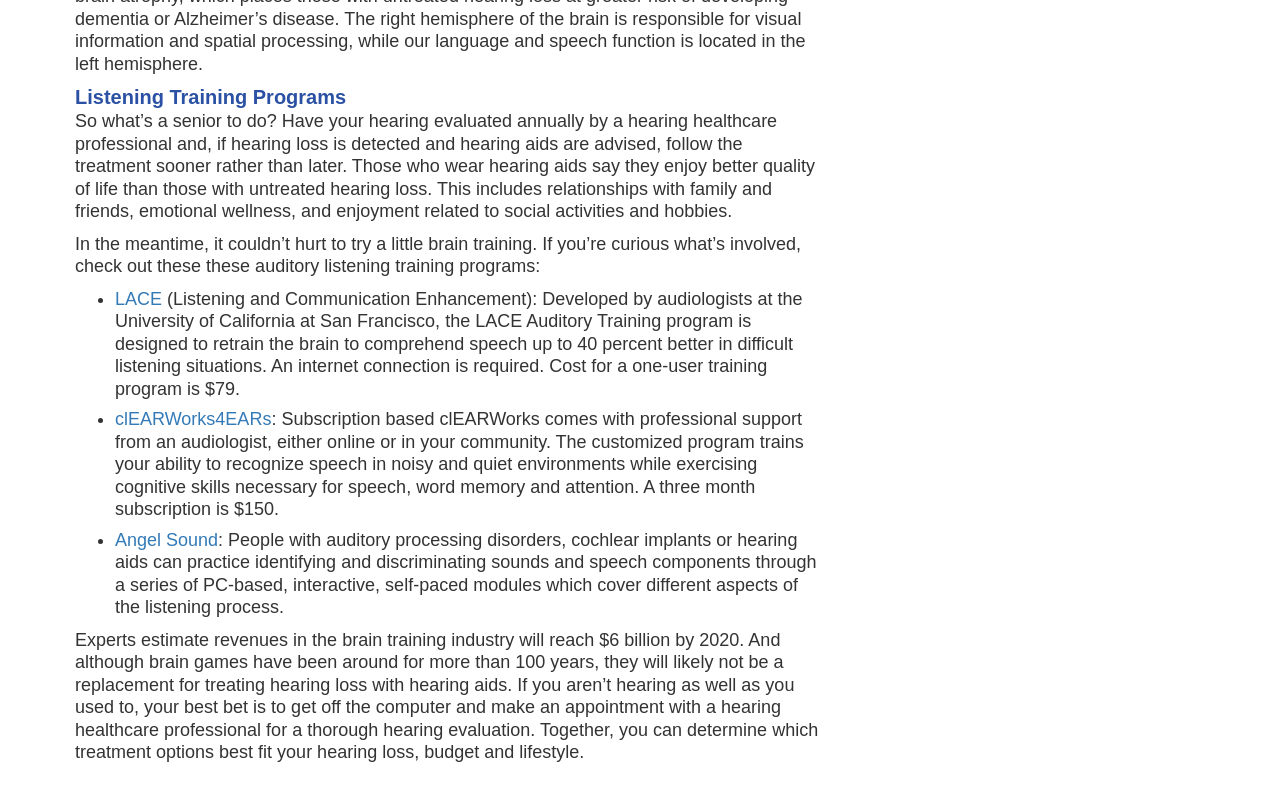How much does a one-user training program of LACE cost?
Please ensure your answer to the question is detailed and covers all necessary aspects.

The webpage states that the cost for a one-user training program of LACE is $79.